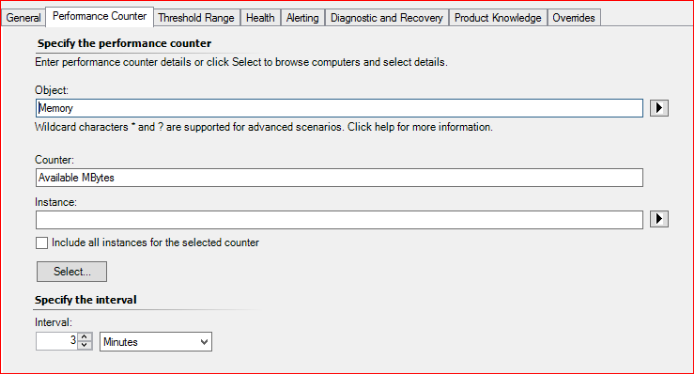Outline with detail what the image portrays.

The image displays a user interface segment from a performance monitoring tool. It contains various fields to specify performance counter details, focusing on memory metrics. The highlighted section prompts users to input the object type, which is labeled as "Memory." Below the object field, there is a counter field designated for entering specific counters, with an additional section labeled "Instance" awaiting further information.

Users can also include options to incorporate all instances for the selected counter and set intervals for monitoring, as indicated by the interval field where a duration of "3 Minutes" is visible. The overall design is structured with clear labeling and input fields, facilitating efficient data entry for performance analysis and monitoring tasks.